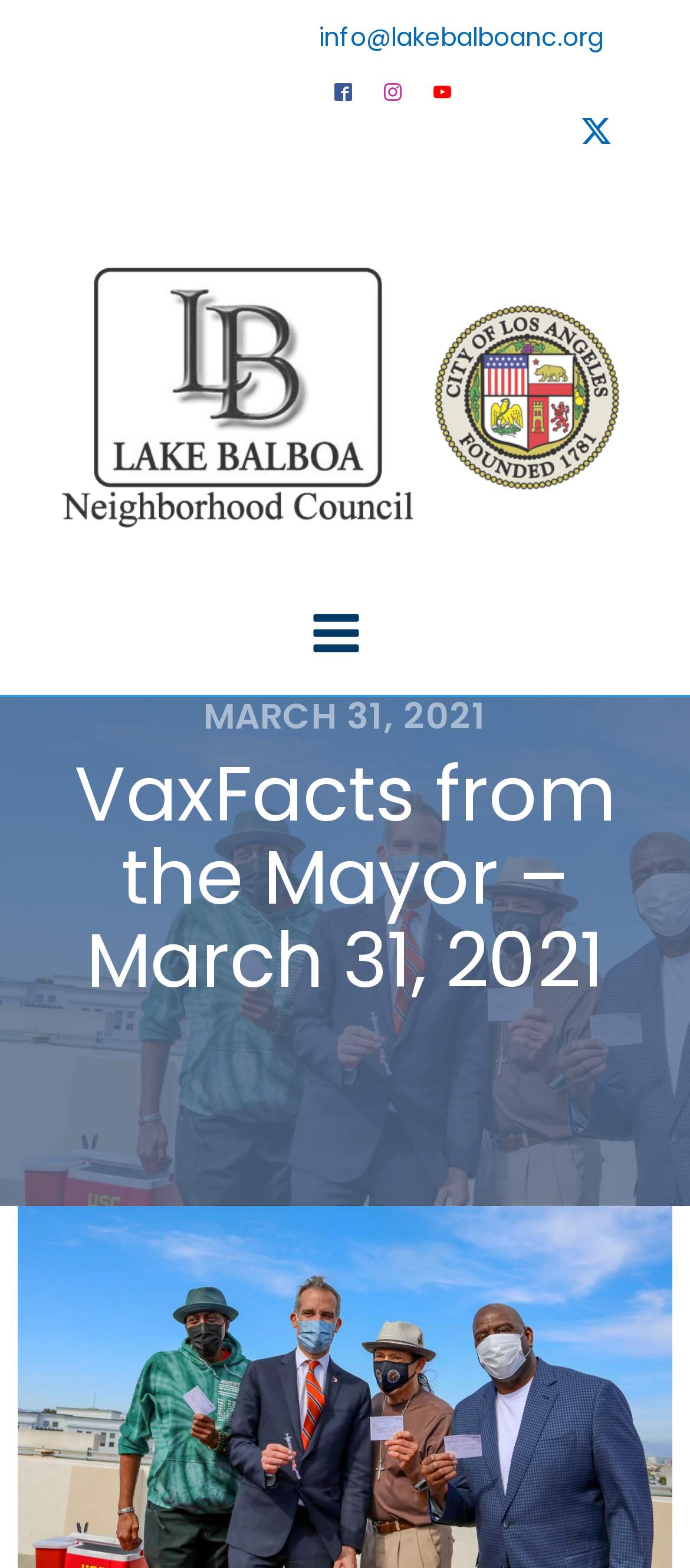What is the date mentioned on the webpage?
Answer the question using a single word or phrase, according to the image.

March 31, 2021